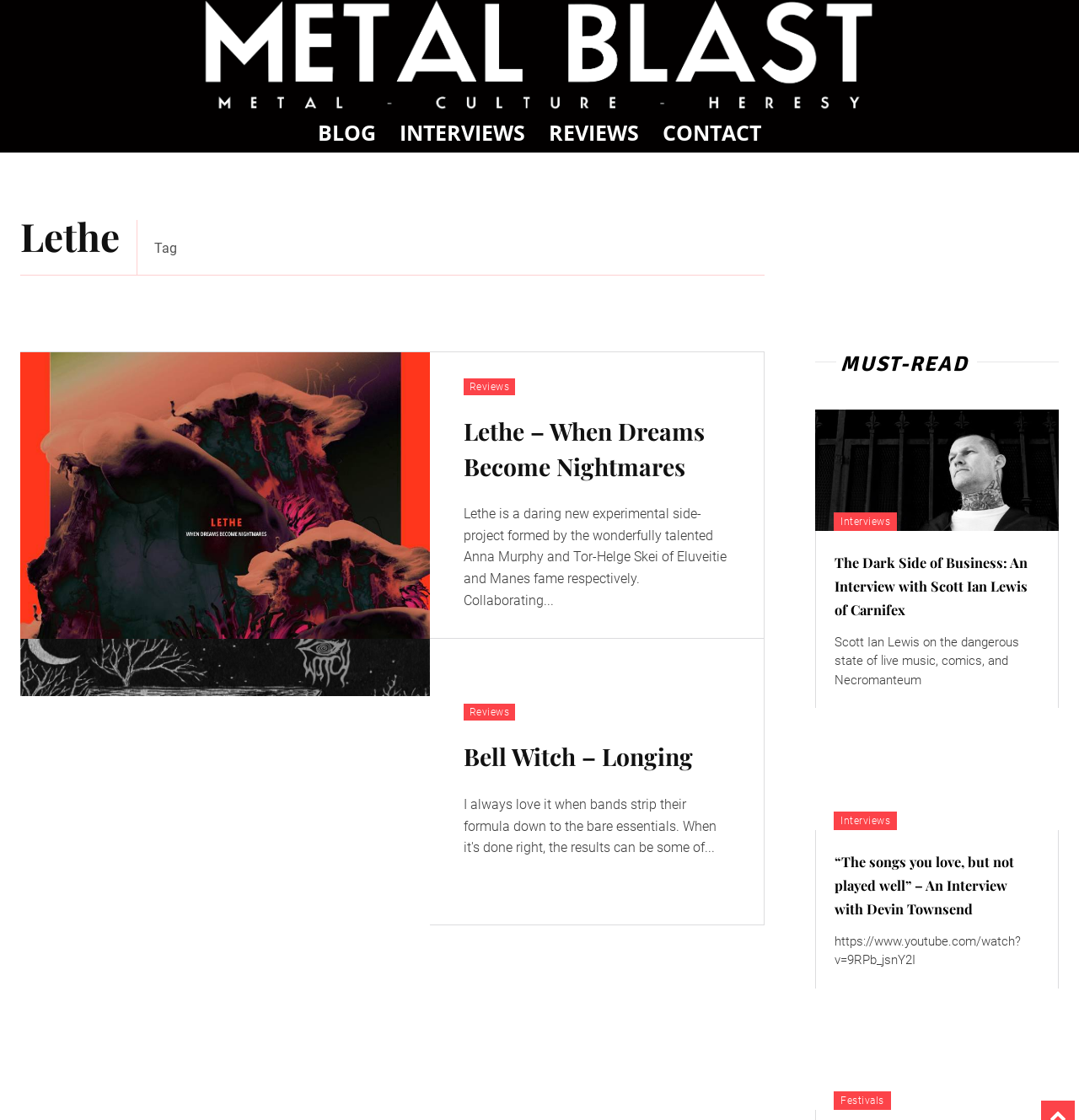Predict the bounding box coordinates of the UI element that matches this description: "title="Bell Witch – Longing"". The coordinates should be in the format [left, top, right, bottom] with each value between 0 and 1.

[0.019, 0.57, 0.398, 0.826]